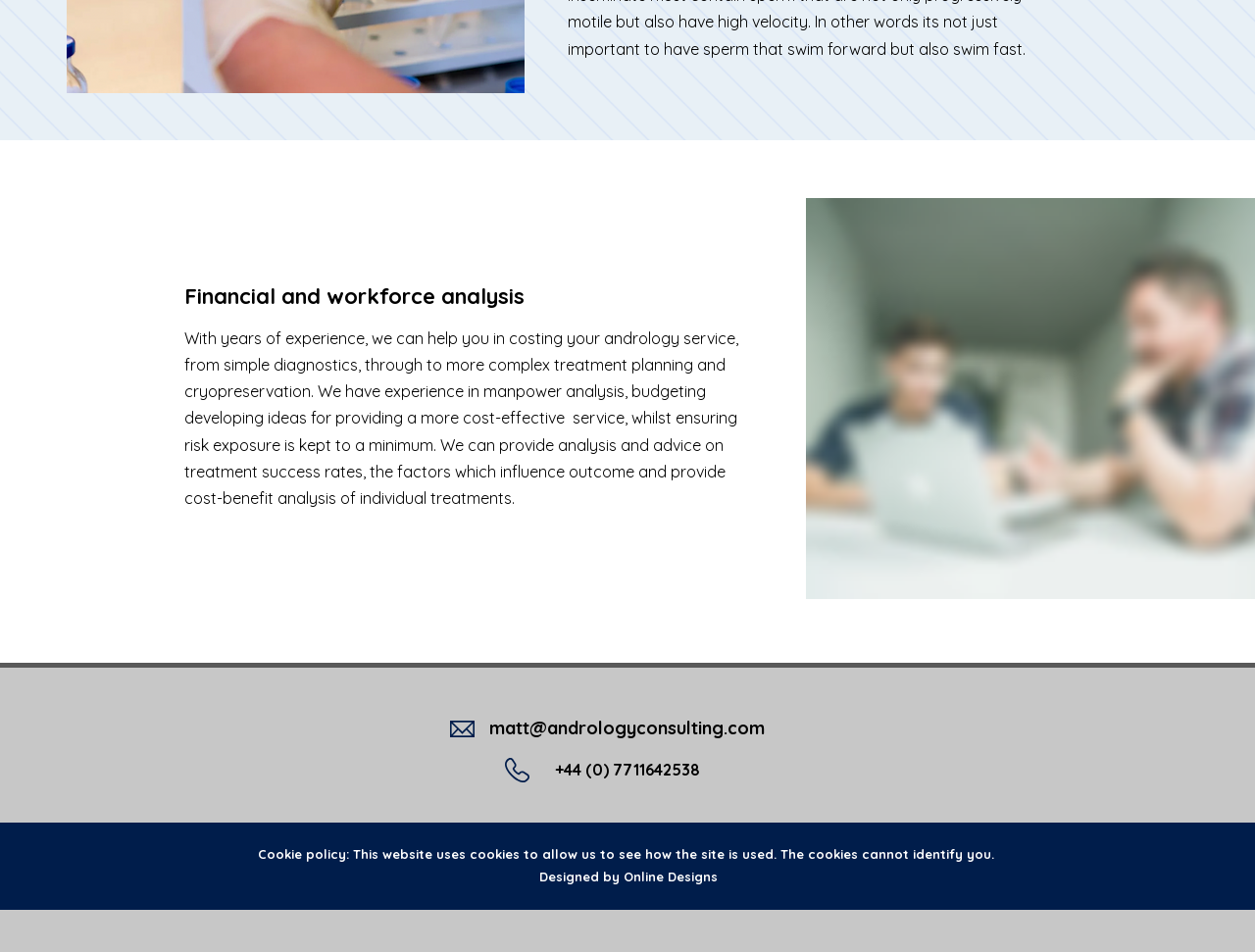Give a concise answer using one word or a phrase to the following question:
What is the main service offered by this company?

Andrology consulting